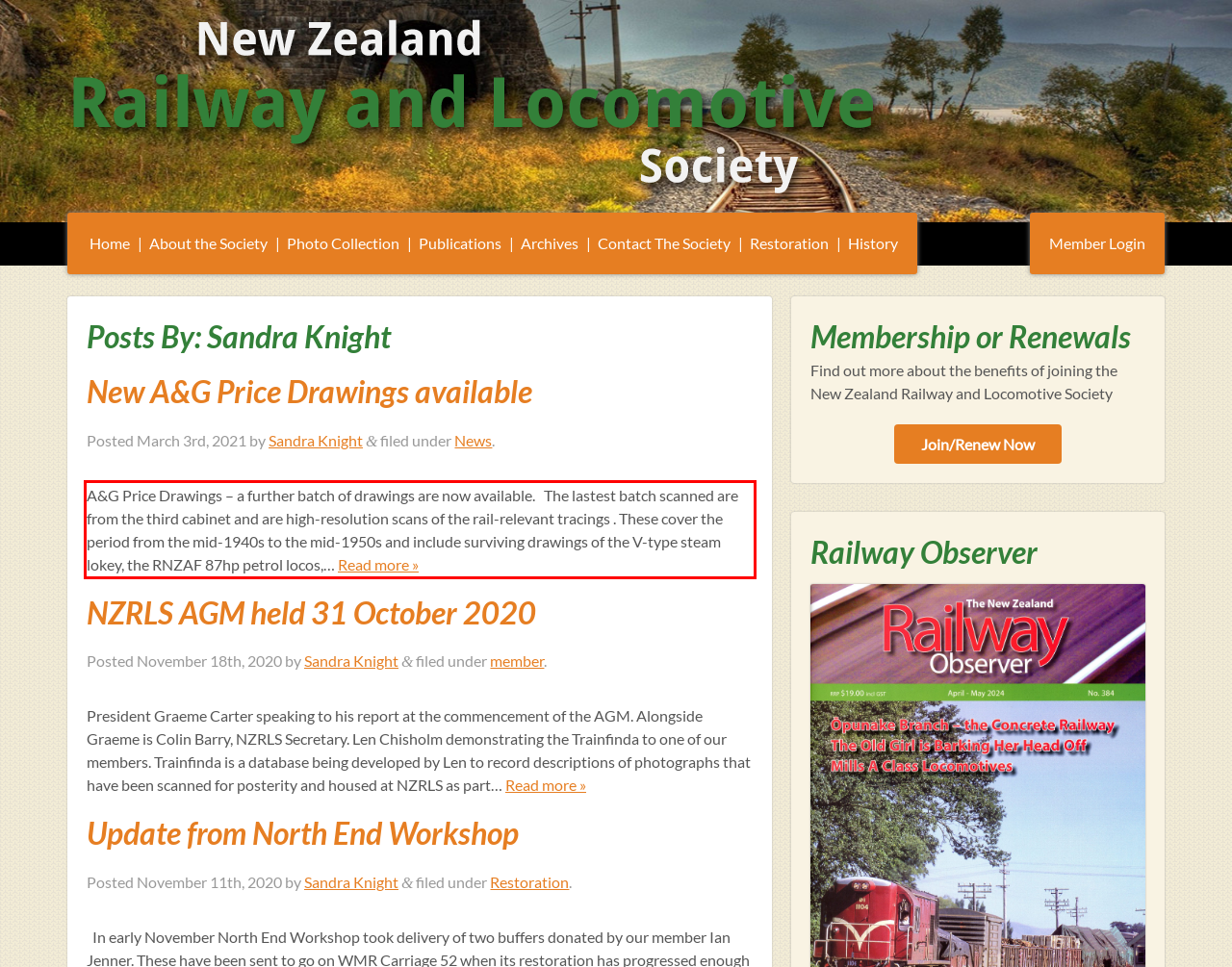Please extract the text content within the red bounding box on the webpage screenshot using OCR.

A&G Price Drawings – a further batch of drawings are now available. The lastest batch scanned are from the third cabinet and are high-resolution scans of the rail-relevant tracings . These cover the period from the mid-1940s to the mid-1950s and include surviving drawings of the V-type steam lokey, the RNZAF 87hp petrol locos,… Read more »